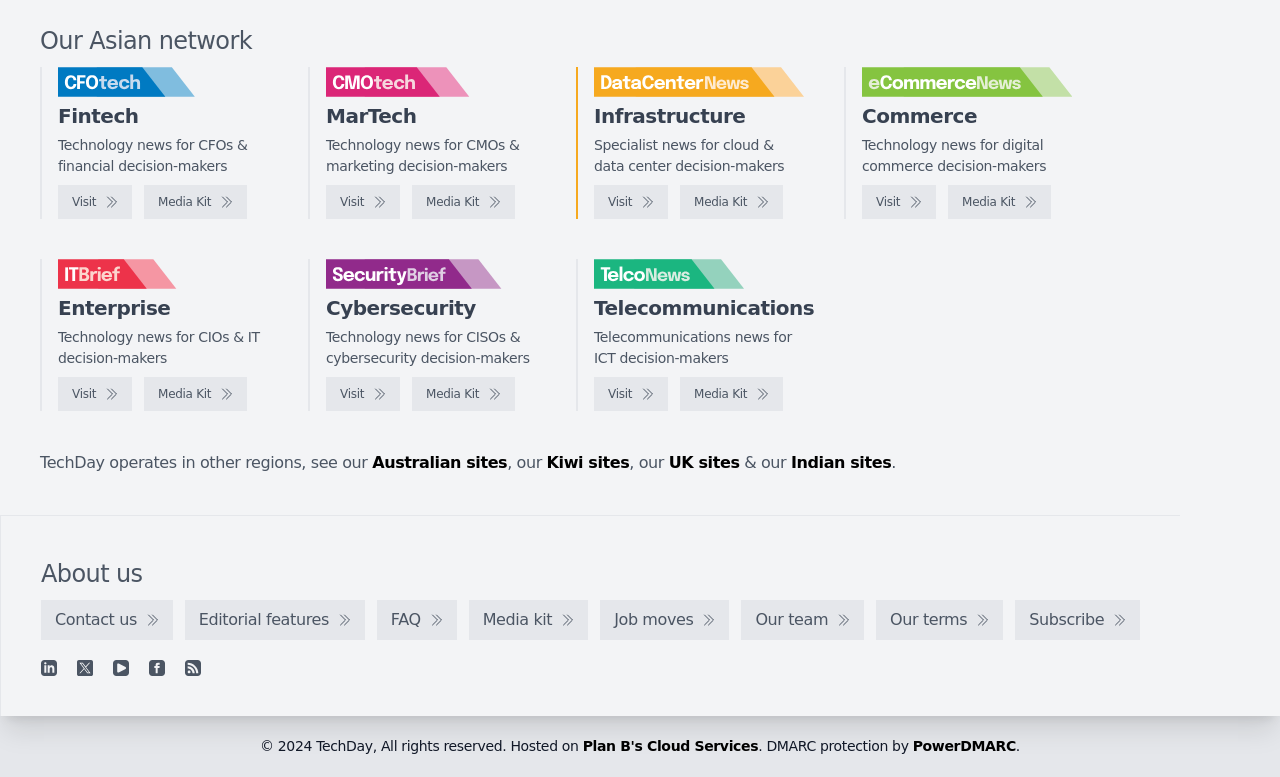Answer in one word or a short phrase: 
What is the name of the first logo on the webpage?

CFOtech